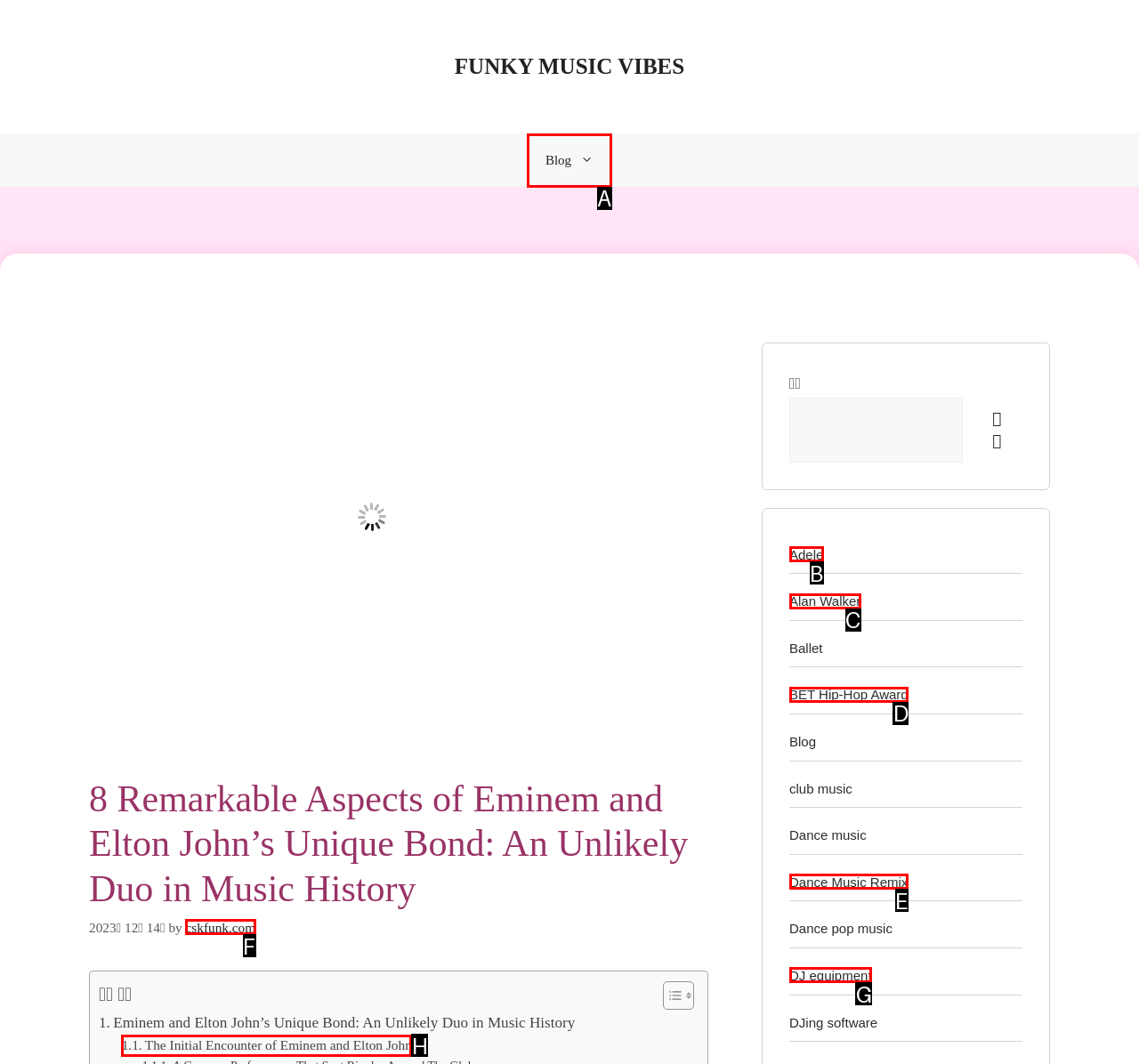Identify the HTML element that best matches the description: [ thread ]. Provide your answer by selecting the corresponding letter from the given options.

None